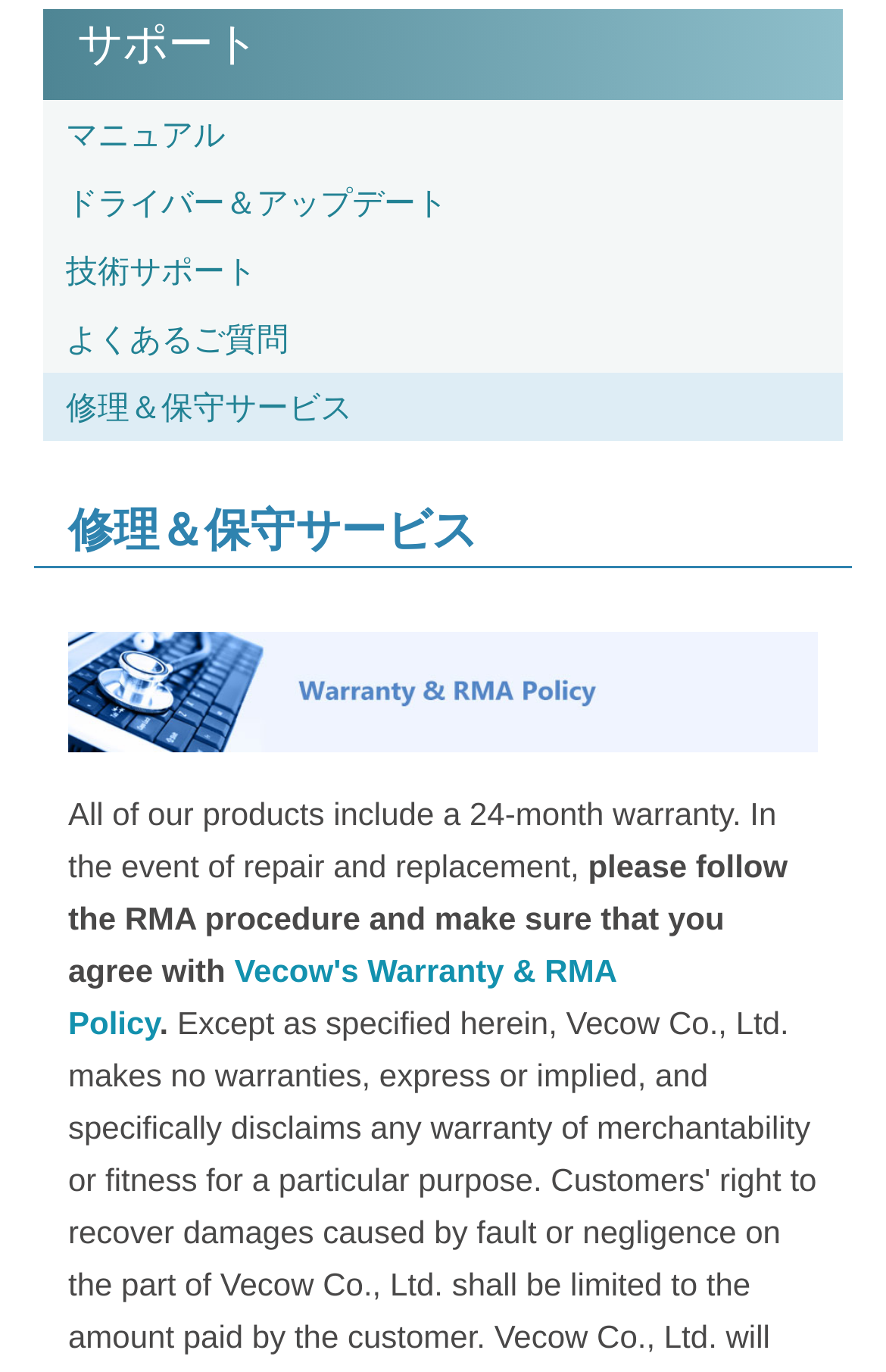For the following element description, predict the bounding box coordinates in the format (top-left x, top-left y, bottom-right x, bottom-right y). All values should be floating point numbers between 0 and 1. Description: 修理＆保守サービス

[0.049, 0.272, 0.951, 0.321]